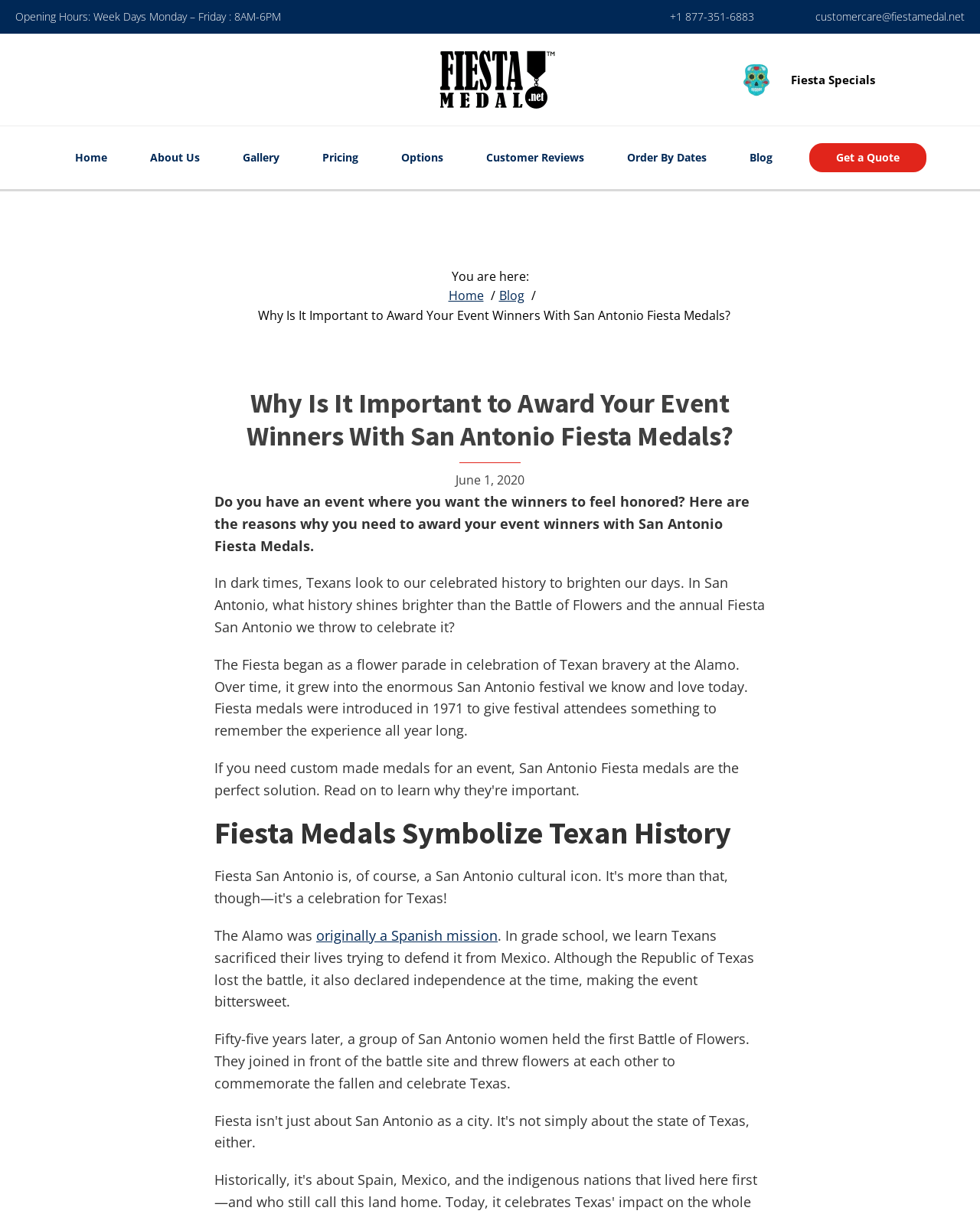Identify the bounding box coordinates of the specific part of the webpage to click to complete this instruction: "Read the blog".

[0.743, 0.11, 0.81, 0.149]